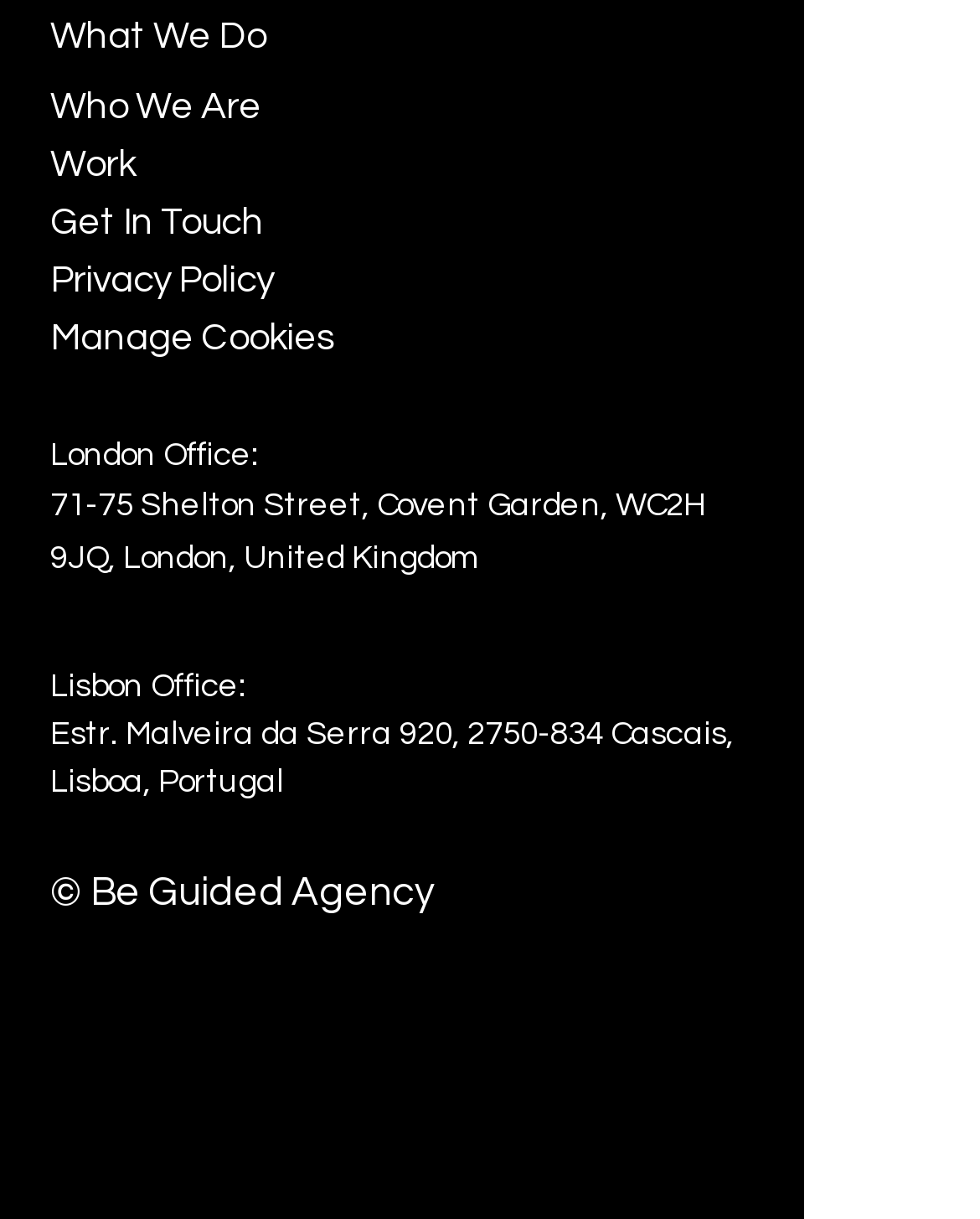Locate the bounding box for the described UI element: "Get In Touch". Ensure the coordinates are four float numbers between 0 and 1, formatted as [left, top, right, bottom].

[0.051, 0.159, 0.313, 0.207]